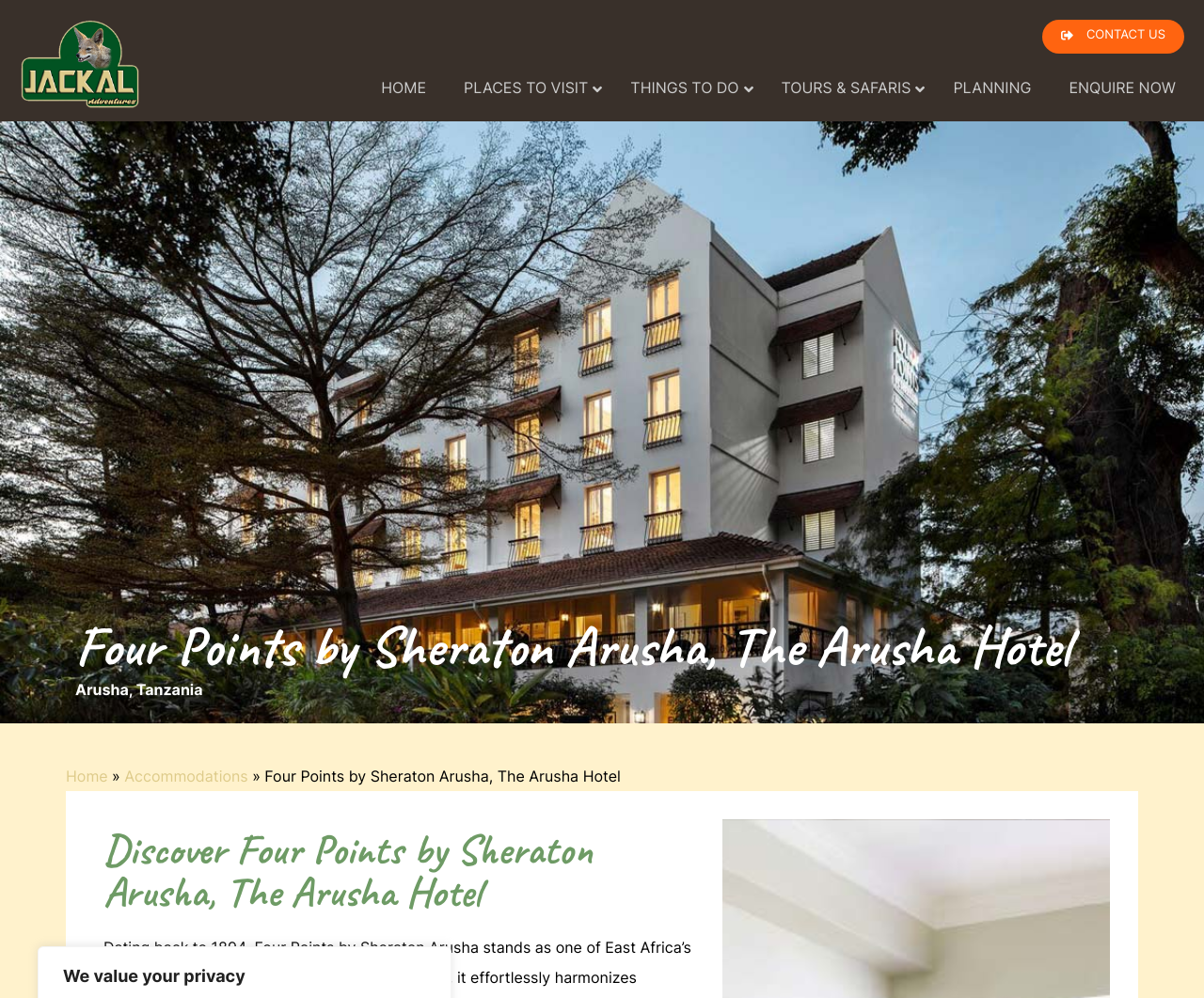Describe all the key features of the webpage in detail.

The webpage is about Four Points by Sheraton Arusha, The Arusha Hotel in Arusha, Tanzania. At the top, there is a heading that reads "We value your privacy". Below this, there are several links aligned horizontally, including "CONTACT US", "HOME", "PLACES TO VISIT", "THINGS TO DO", "TOURS & SAFARIS", "PLANNING", and "ENQUIRE NOW". 

Further down, there is a large heading that displays the hotel's name, "Four Points by Sheraton Arusha, The Arusha Hotel", accompanied by a smaller text "Arusha, Tanzania" to its right. 

Below this, there is a navigation menu with links to "Home", "Accommodations", and others, separated by a "»" symbol. 

Finally, there is a prominent heading that invites users to "Discover Four Points by Sheraton Arusha, The Arusha Hotel".